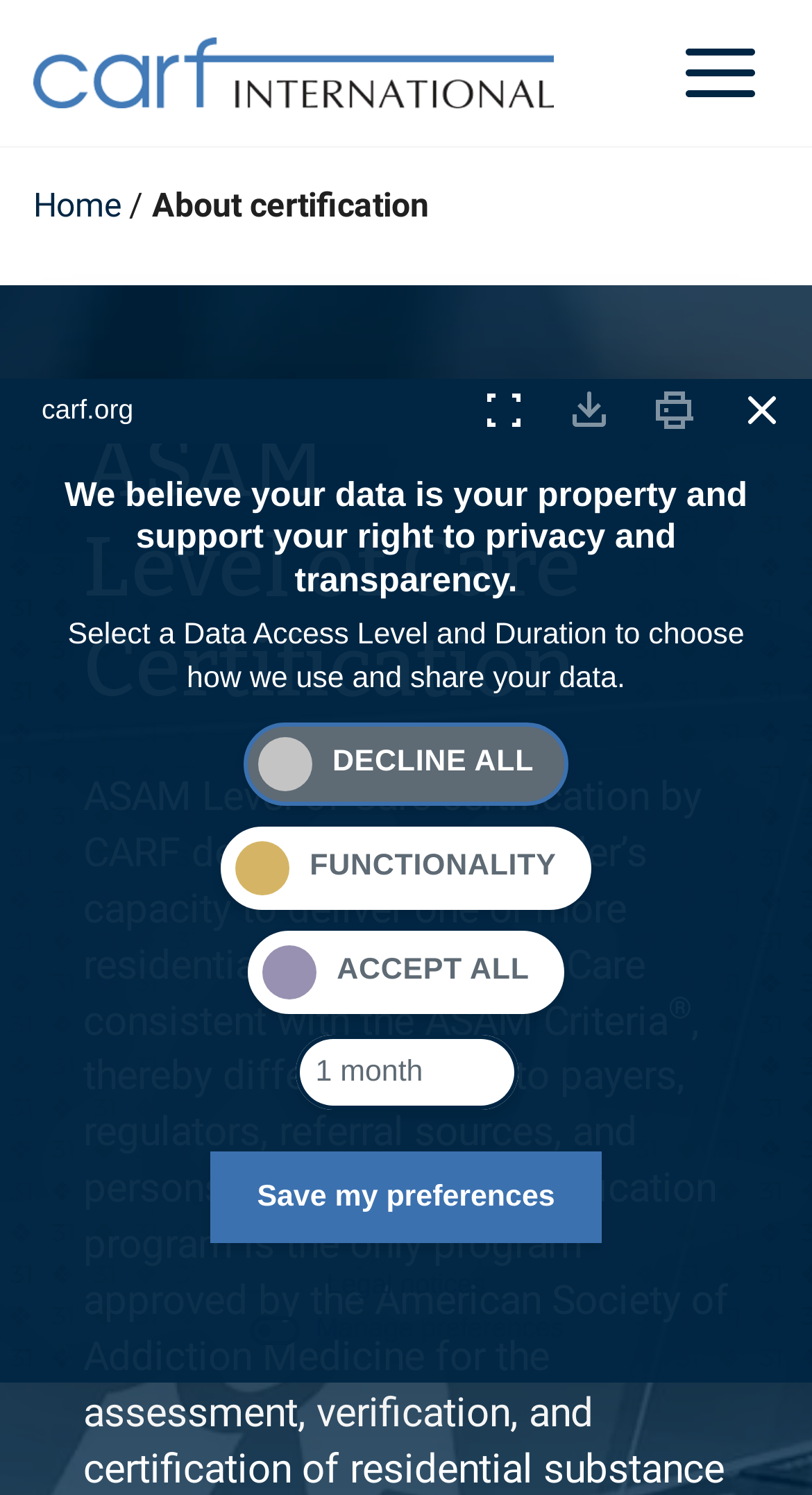Identify the bounding box coordinates of the element to click to follow this instruction: 'Go to Actions page'. Ensure the coordinates are four float values between 0 and 1, provided as [left, top, right, bottom].

None